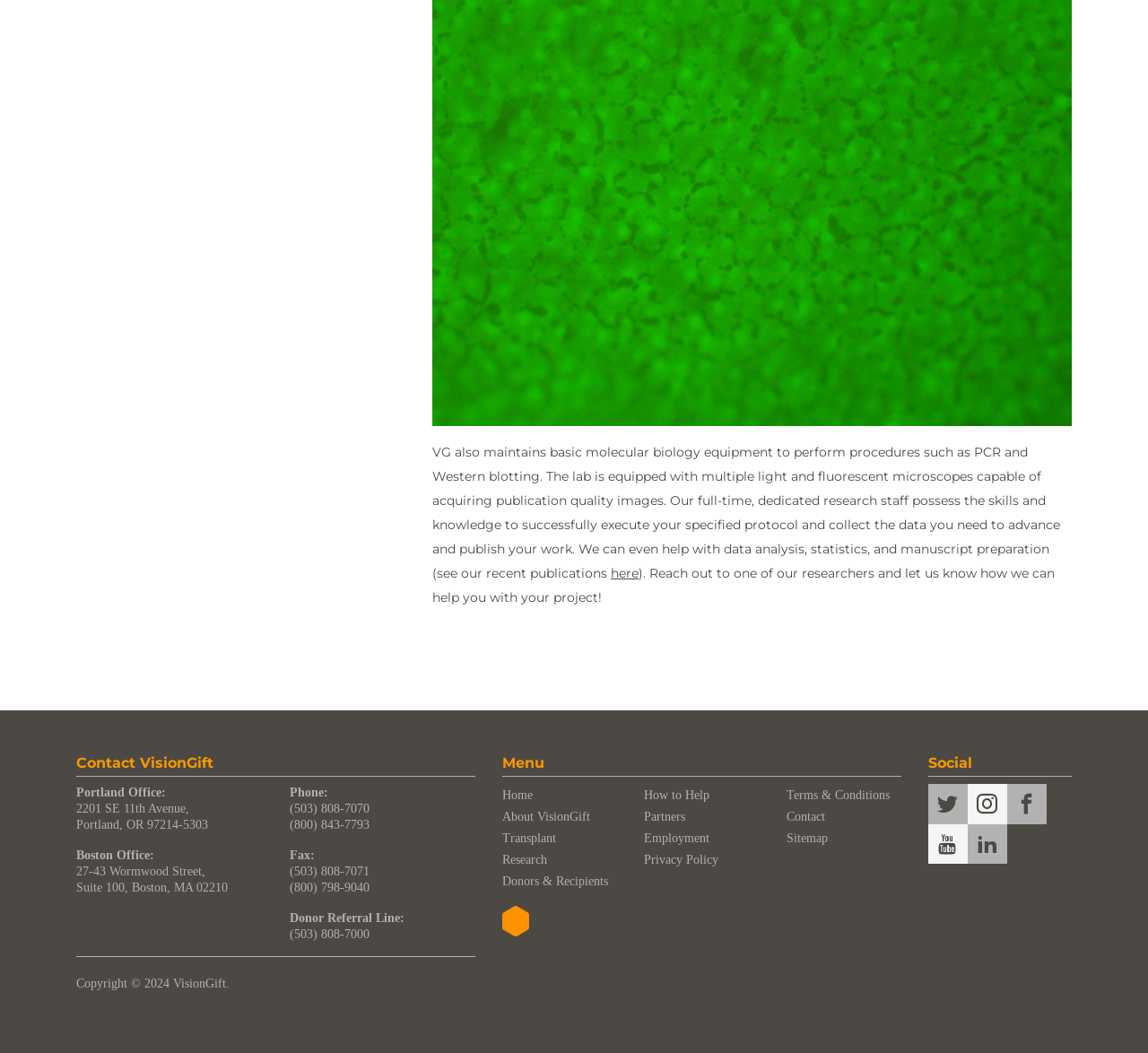Could you provide the bounding box coordinates for the portion of the screen to click to complete this instruction: "Click Facebook"?

[0.809, 0.745, 0.843, 0.783]